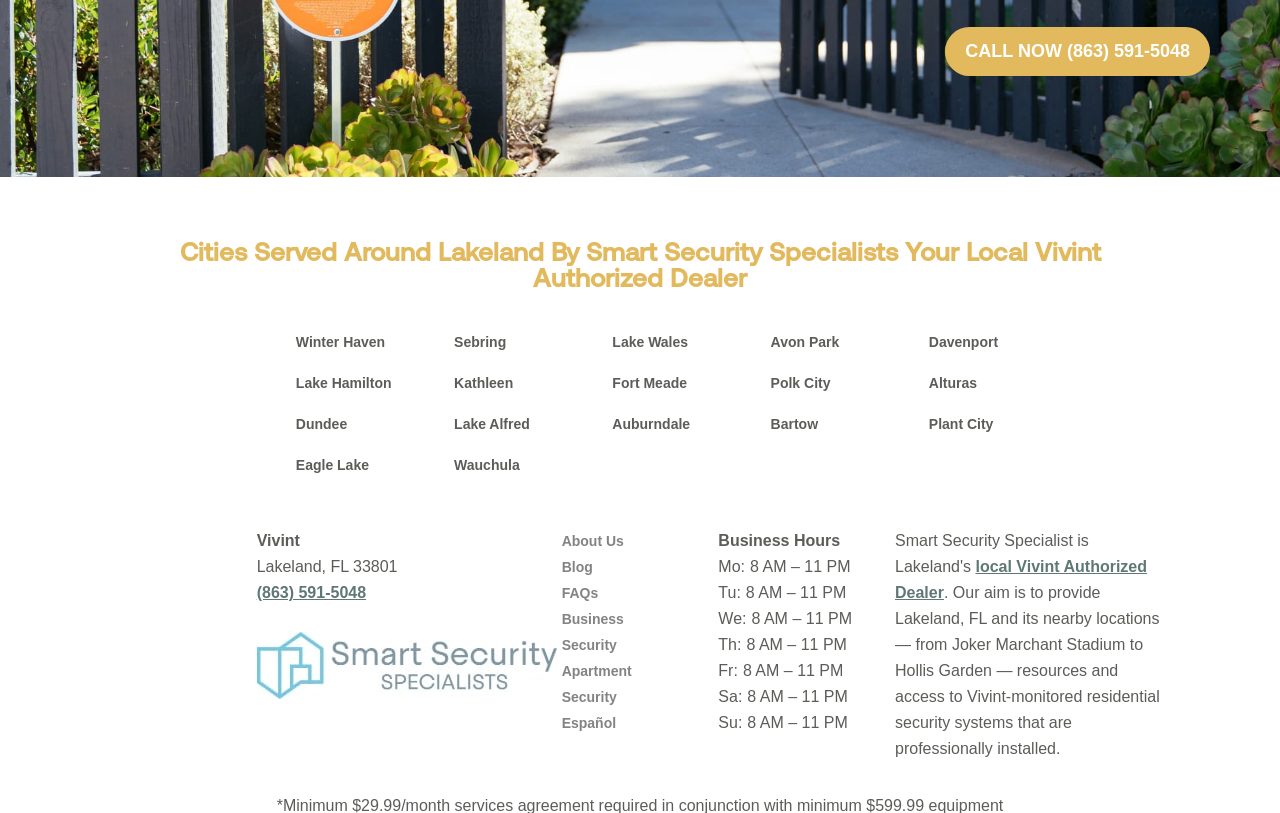What is the business hour on Monday?
Based on the image, please offer an in-depth response to the question.

The business hours can be found in the 'Business Hours' section at the bottom of the webpage, which lists the hours for each day of the week, including Monday, which is from 8 AM to 11 PM.